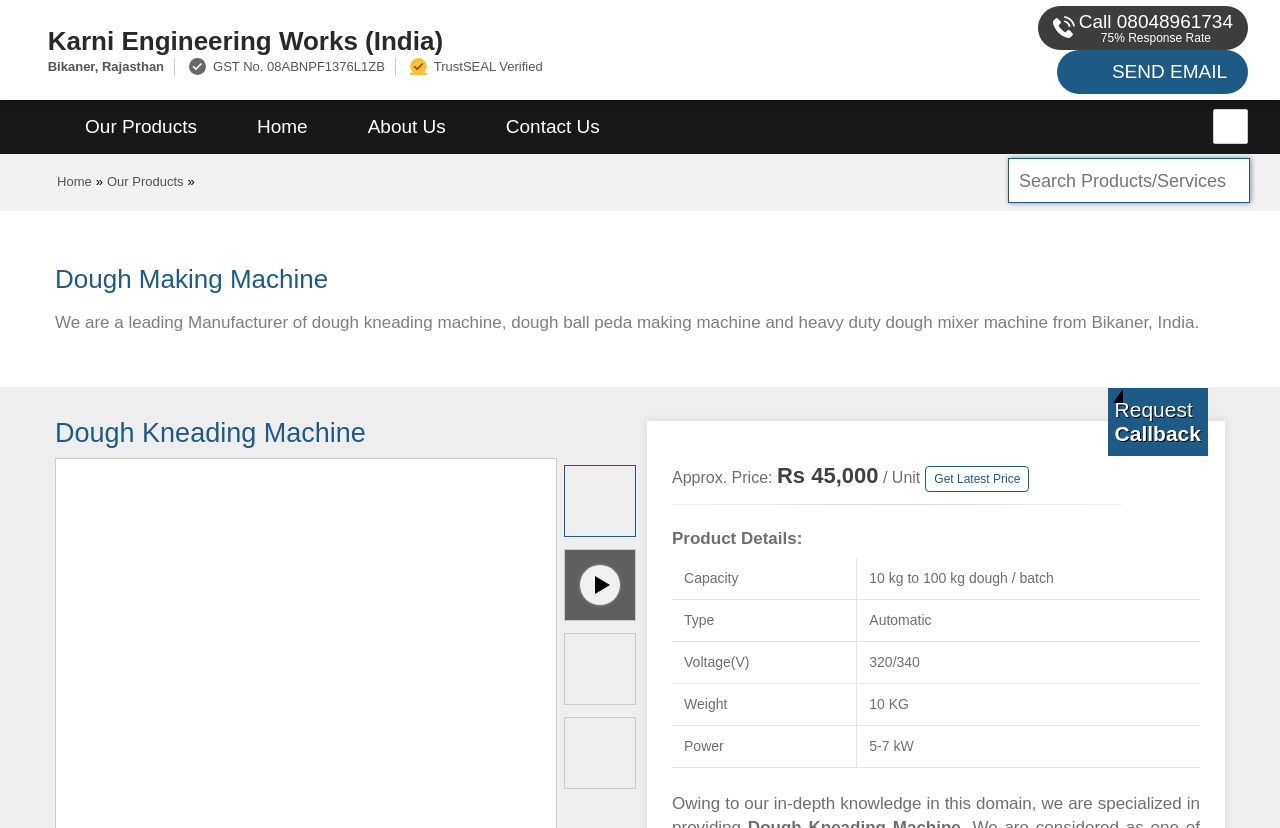Based on the image, provide a detailed response to the question:
What is the GST number of the company?

The GST number of the company can be found in the top-left corner of the webpage, where it is written as 'GST No.: 08ABNPF1376L1ZB'.